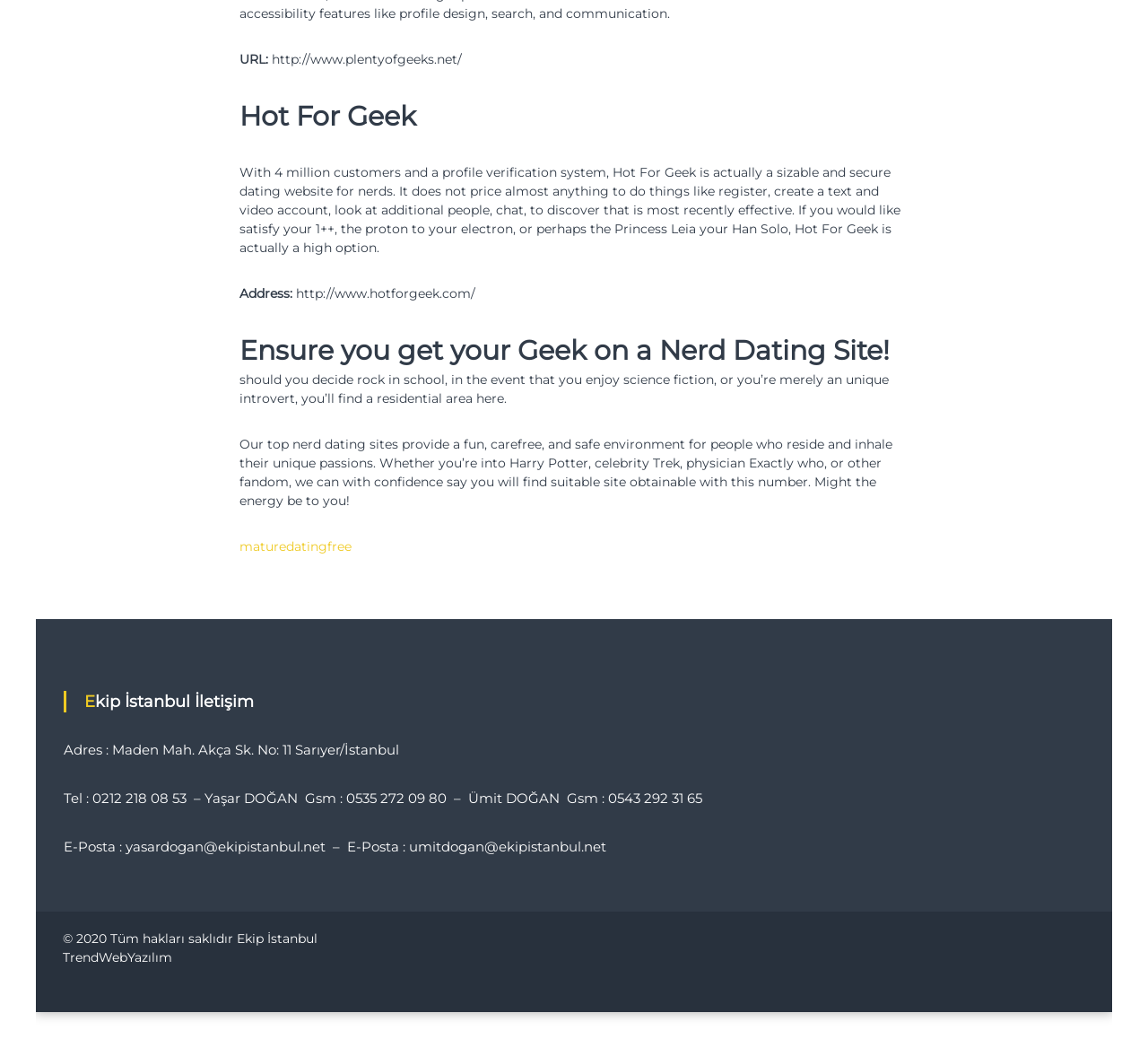What is the purpose of the nerd dating sites?
Look at the image and answer with only one word or phrase.

To provide a fun and safe environment